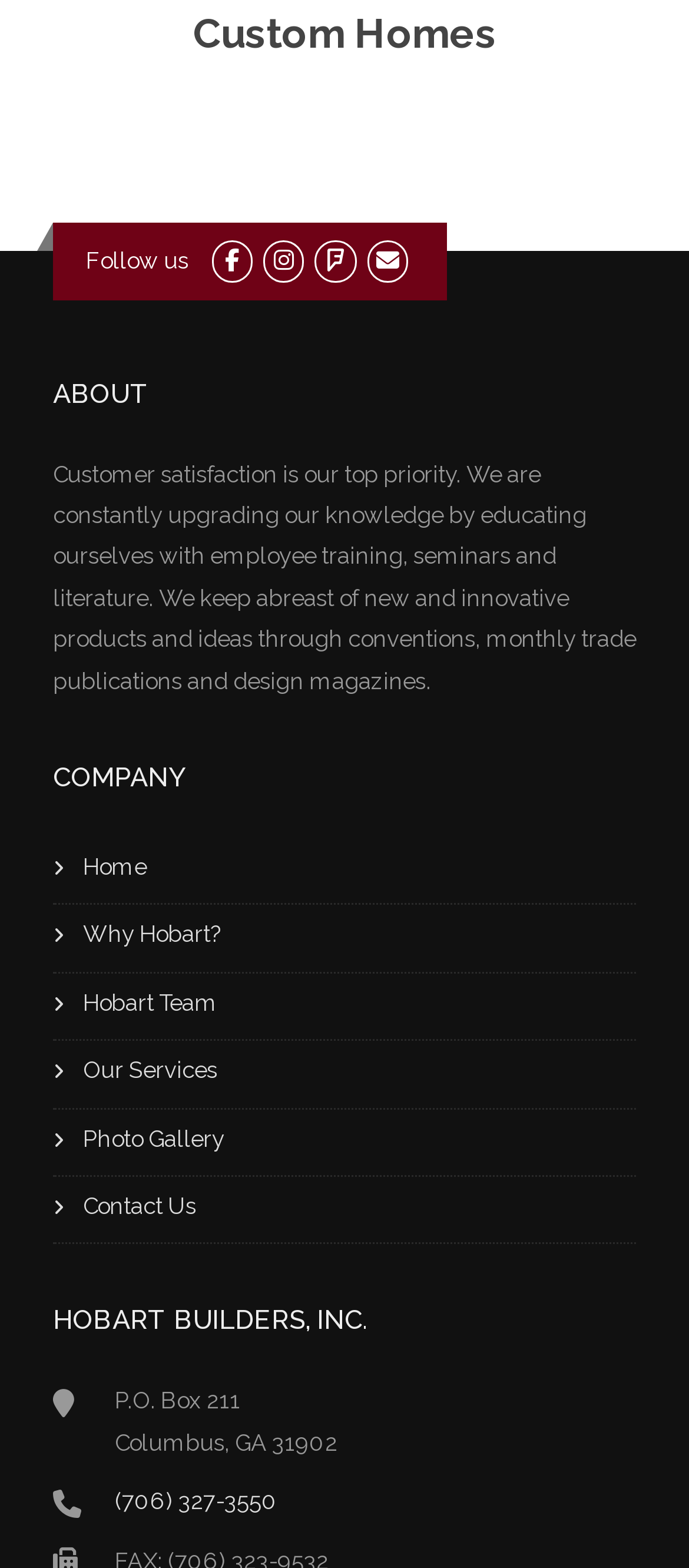Provide the bounding box coordinates of the HTML element described as: "Home". The bounding box coordinates should be four float numbers between 0 and 1, i.e., [left, top, right, bottom].

[0.077, 0.534, 0.923, 0.578]